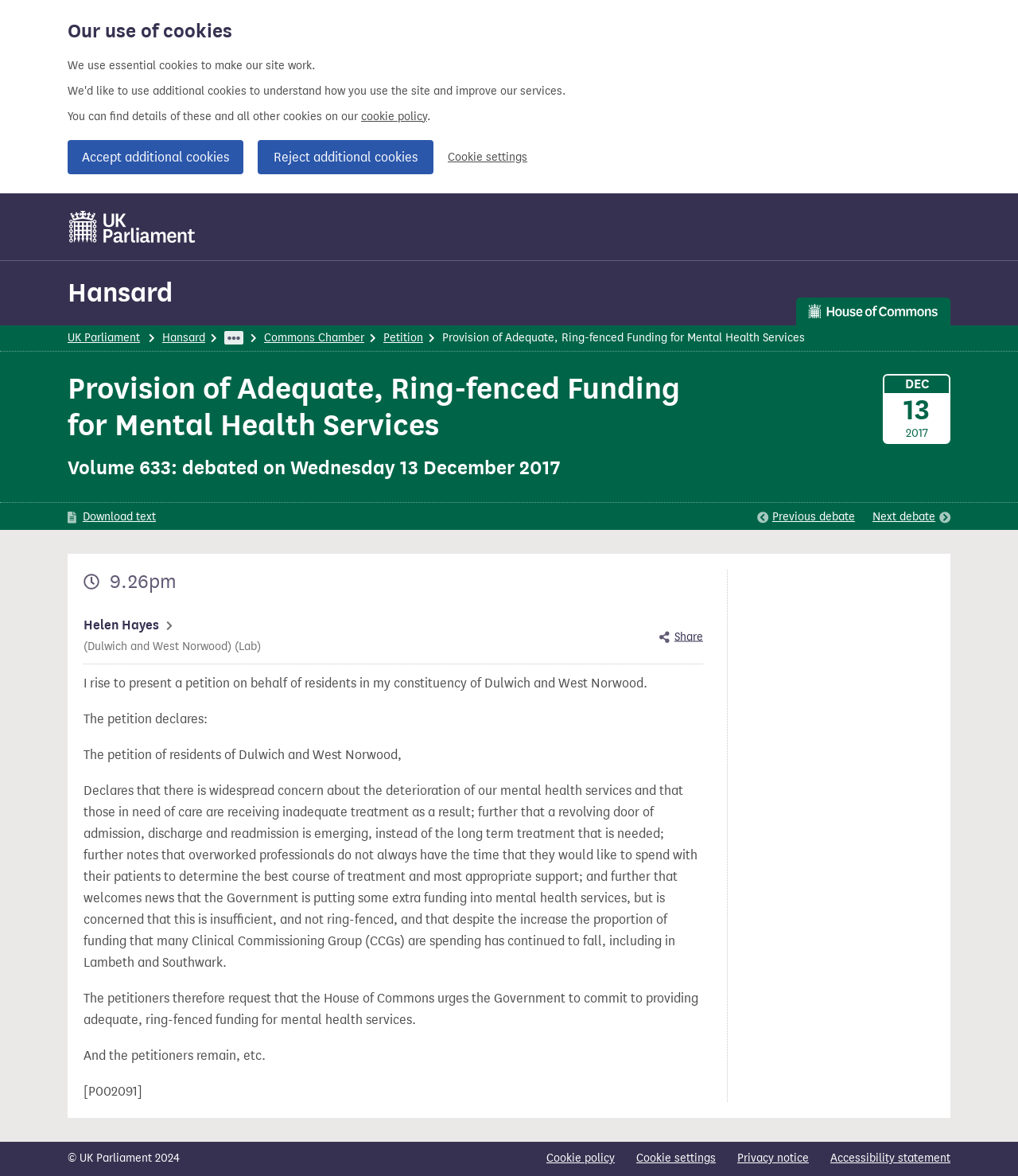Please determine the bounding box coordinates of the element's region to click for the following instruction: "View next debate".

[0.857, 0.433, 0.934, 0.448]